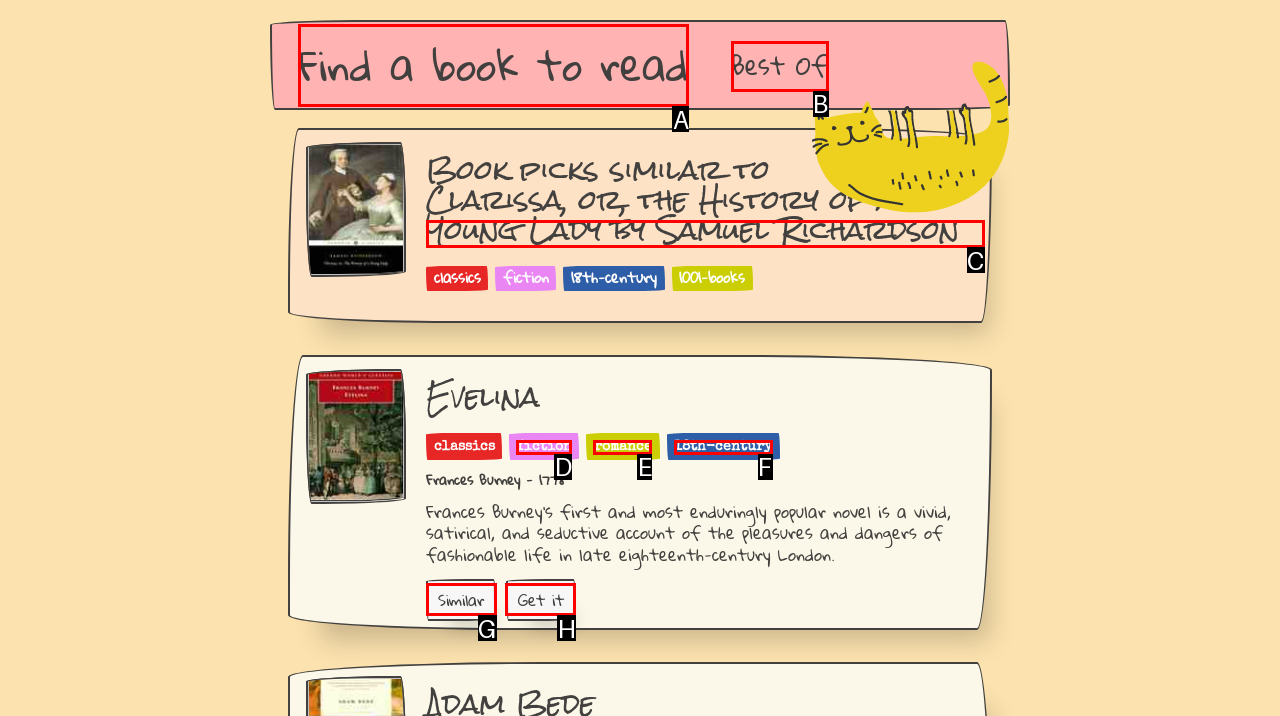Identify the correct UI element to click to follow this instruction: Find a book to read
Respond with the letter of the appropriate choice from the displayed options.

A